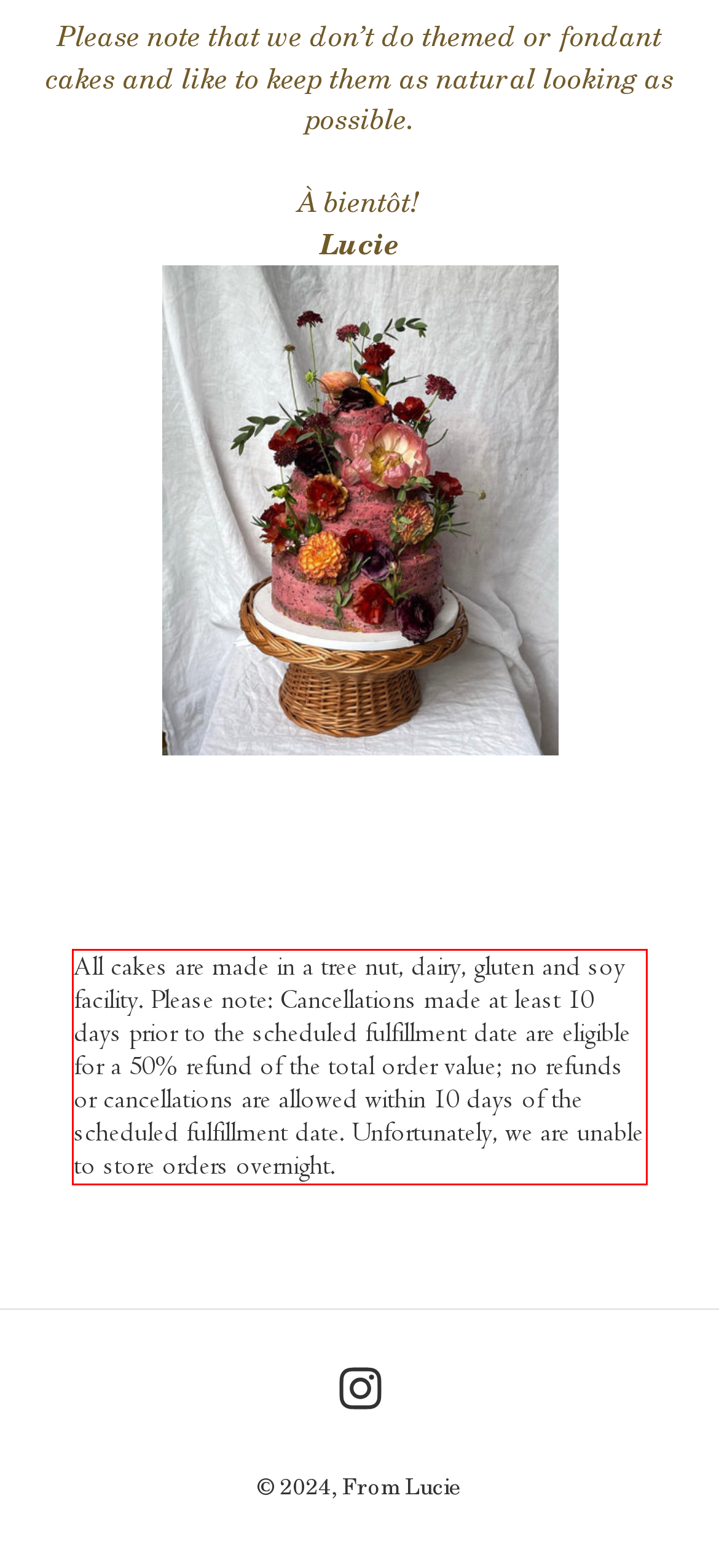Please recognize and transcribe the text located inside the red bounding box in the webpage image.

All cakes are made in a tree nut, dairy, gluten and soy facility. Please note: Cancellations made at least 10 days prior to the scheduled fulfillment date are eligible for a 50% refund of the total order value; no refunds or cancellations are allowed within 10 days of the scheduled fulfillment date. Unfortunately, we are unable to store orders overnight.